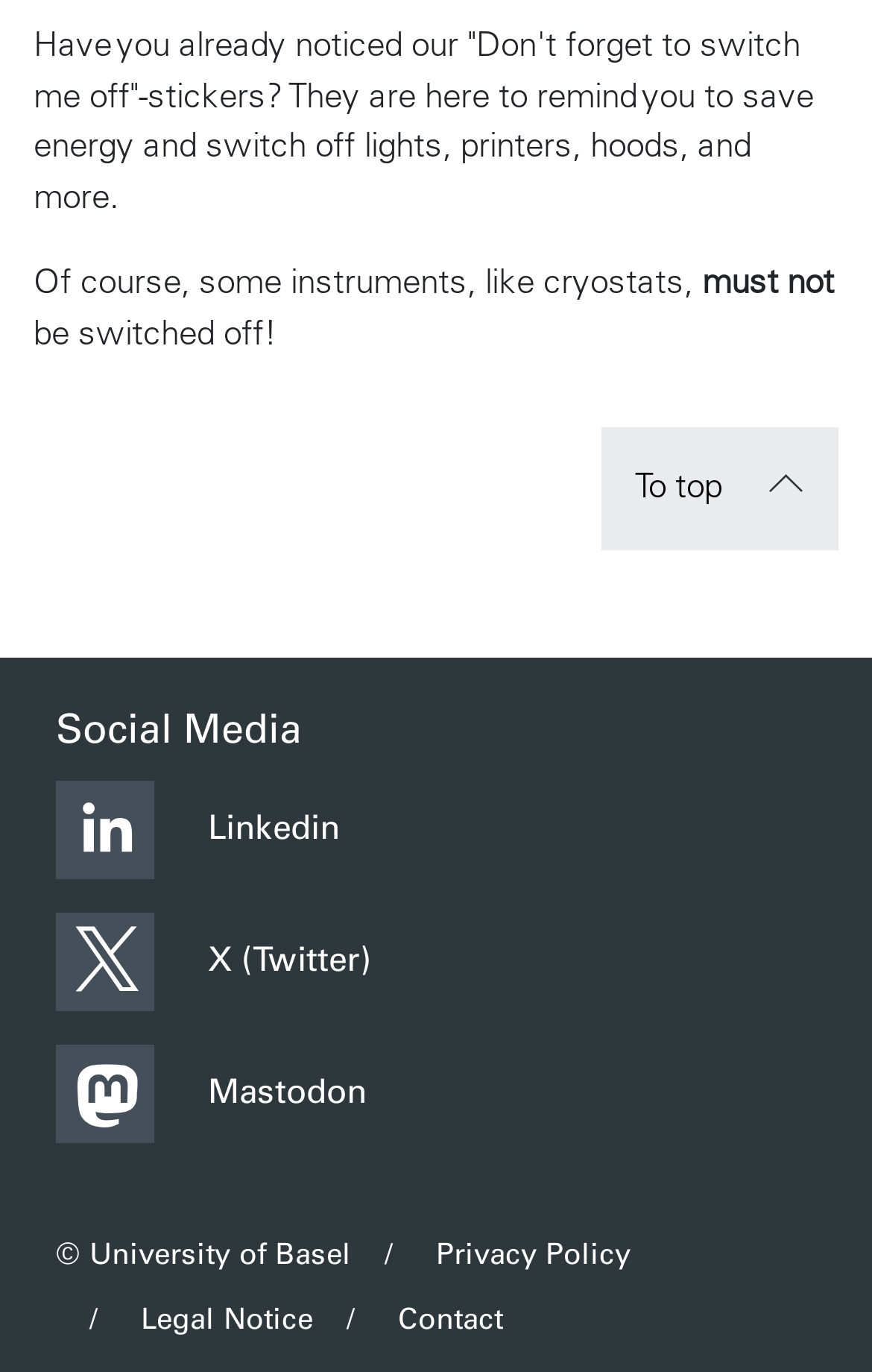Determine the bounding box for the UI element that matches this description: "Linkedin".

[0.064, 0.589, 0.39, 0.618]